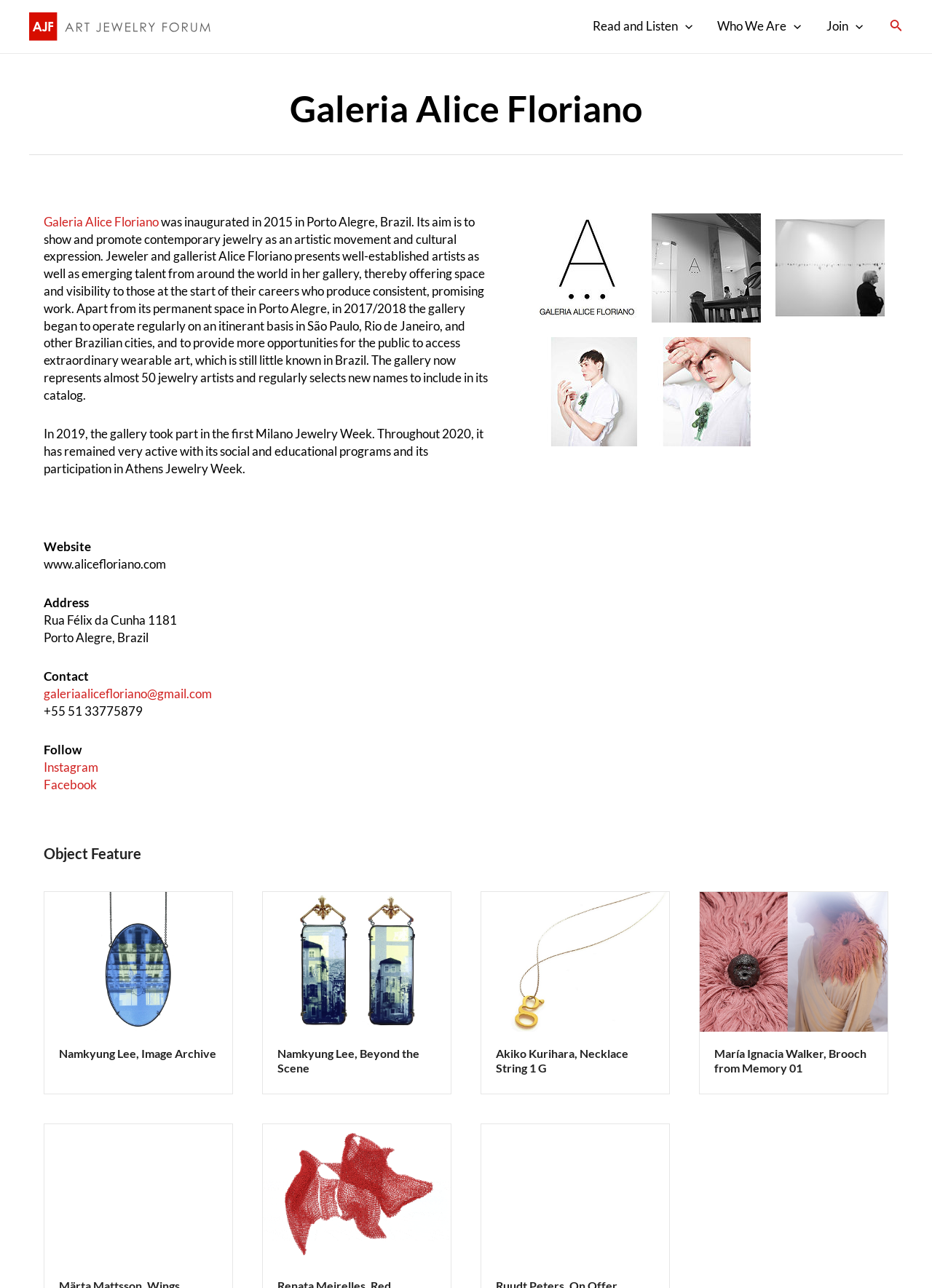What is the purpose of the gallery?
Please give a well-detailed answer to the question.

The purpose of the gallery can be inferred from the static text element with the text 'Its aim is to show and promote contemporary jewelry as an artistic movement and cultural expression.' which describes the goal of the gallery.